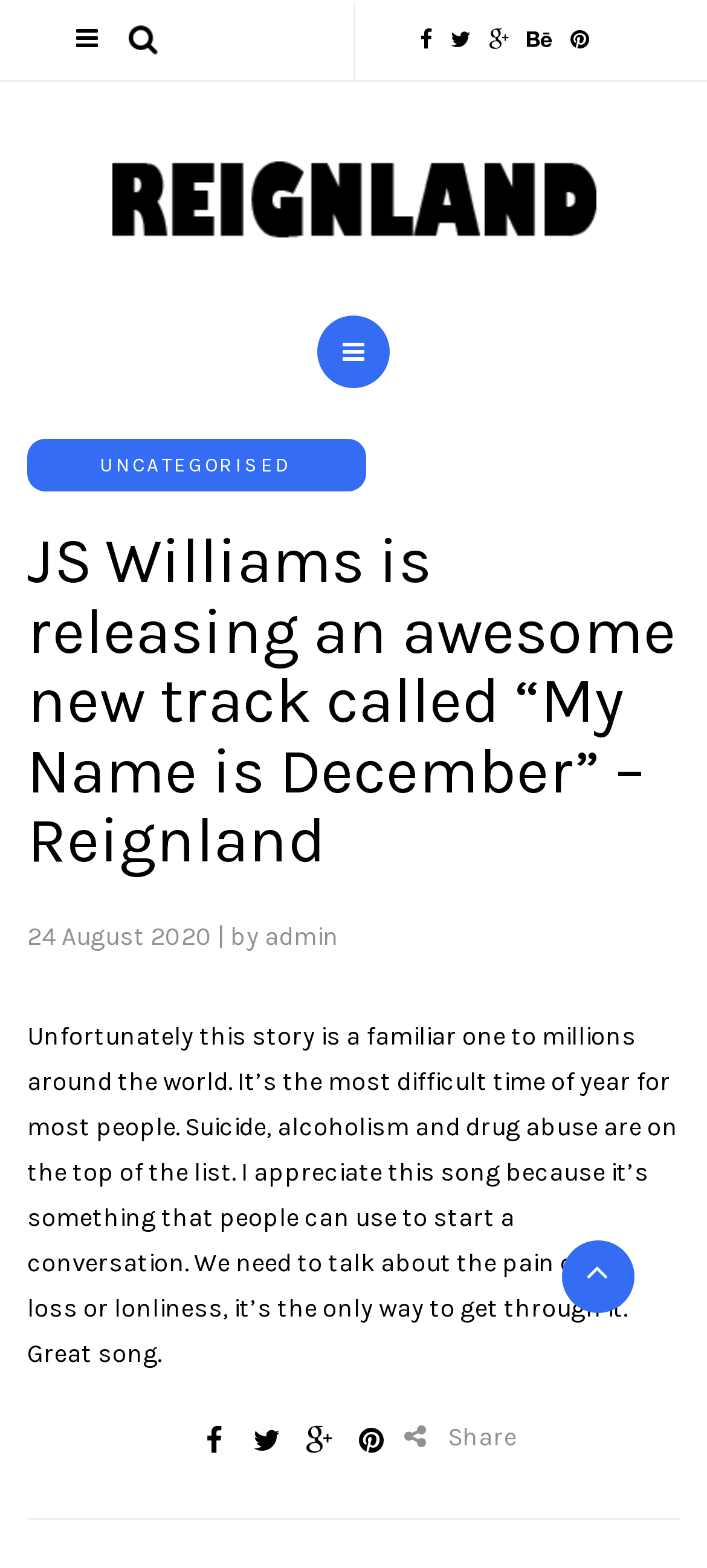What is the theme of the article?
Using the image, answer in one word or phrase.

Suicide, alcoholism and drug abuse